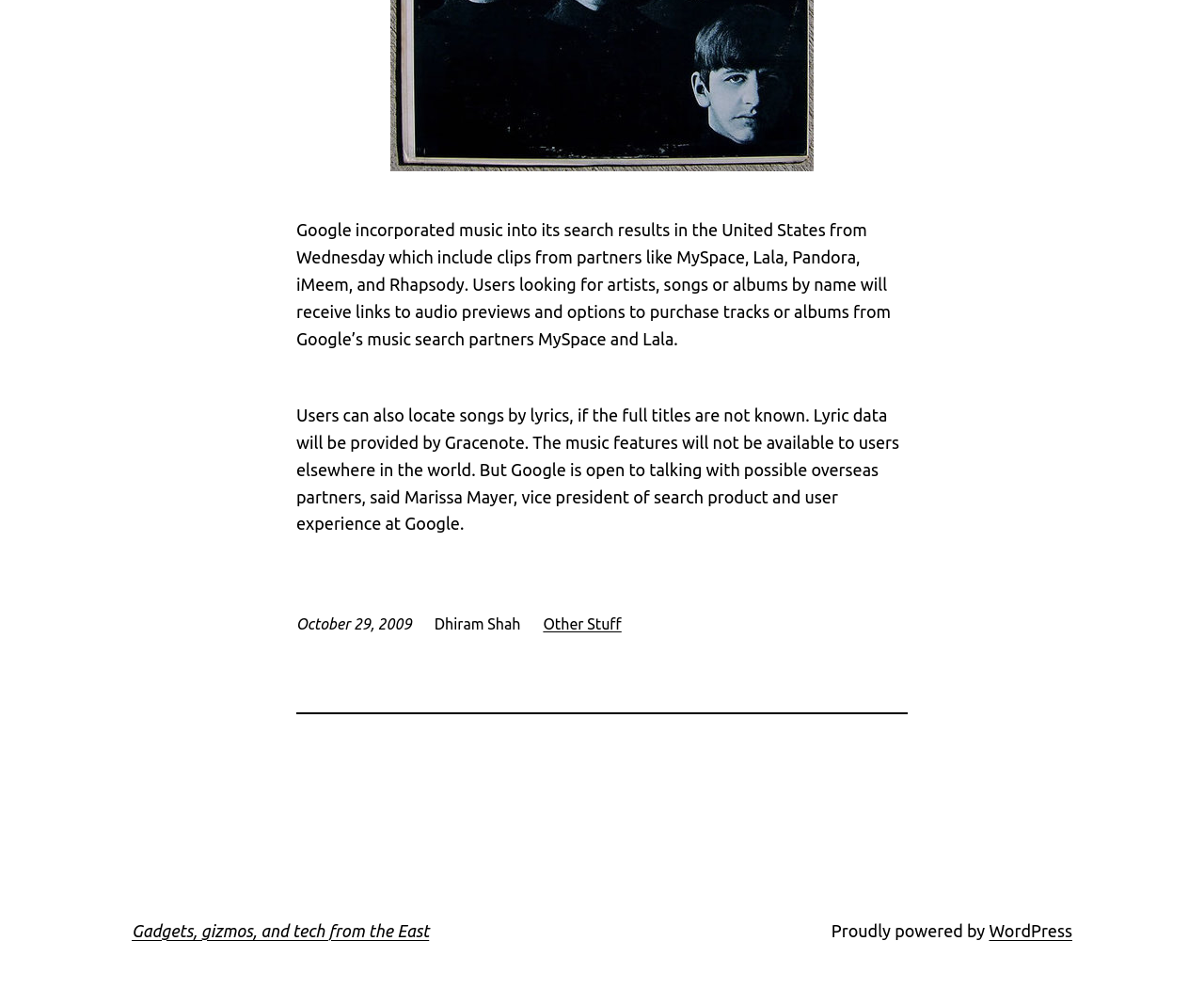What is the topic of the article?
Please provide a detailed and comprehensive answer to the question.

Based on the content of the article, it appears to be discussing Google's incorporation of music into its search results in the United States, including features such as audio previews and options to purchase tracks or albums.